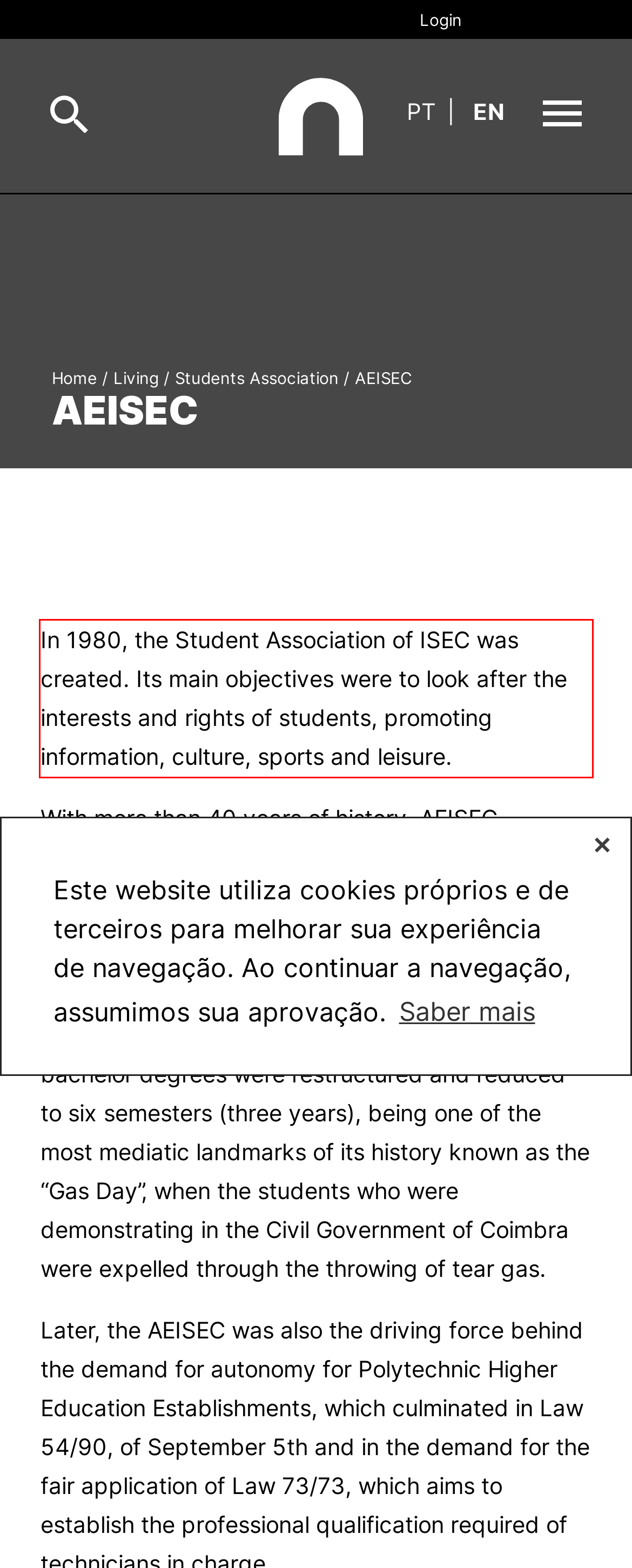Given a screenshot of a webpage with a red bounding box, extract the text content from the UI element inside the red bounding box.

In 1980, the Student Association of ISEC was created. Its main objectives were to look after the interests and rights of students, promoting information, culture, sports and leisure.